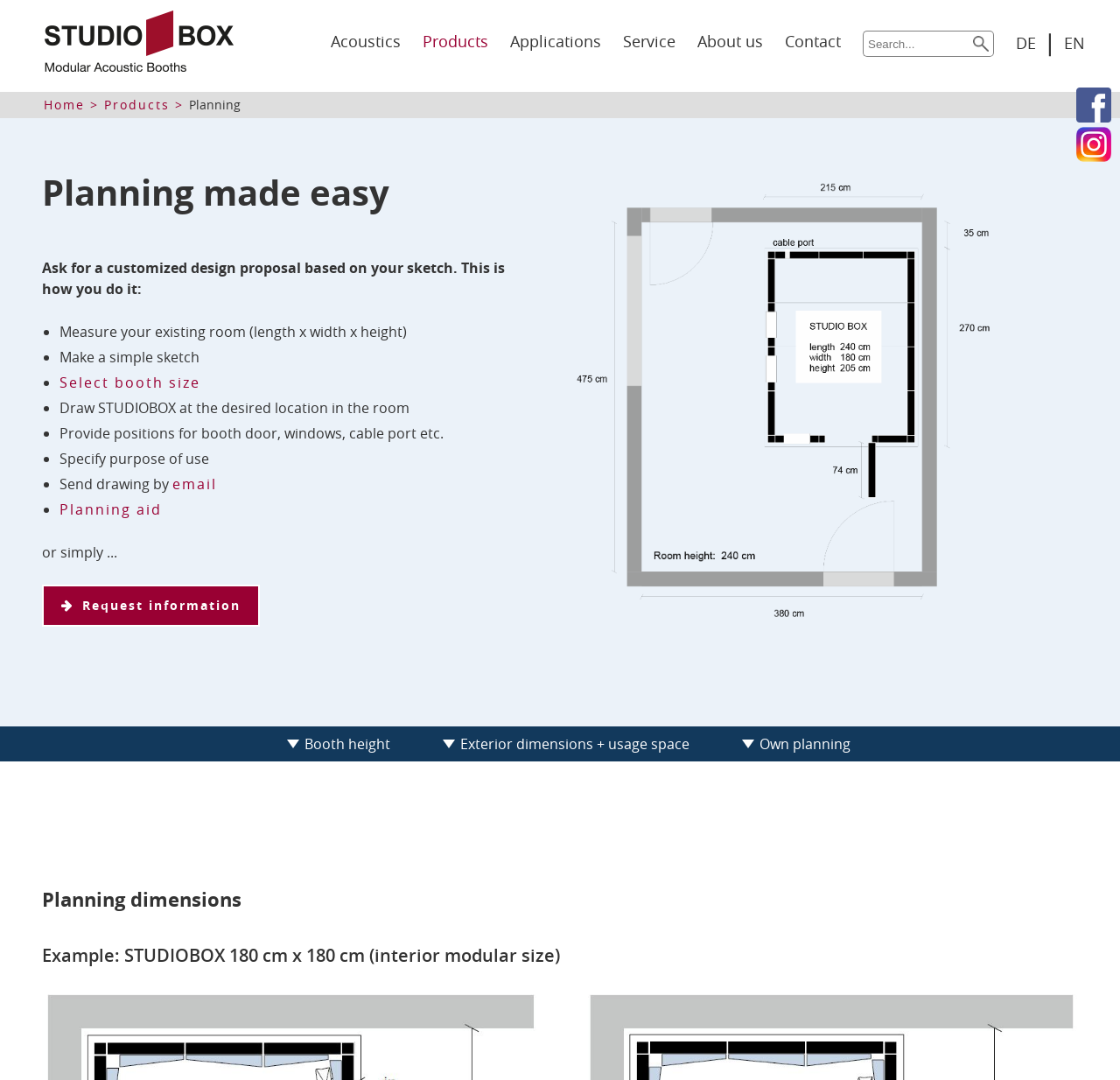Identify and provide the main heading of the webpage.

Planning made easy